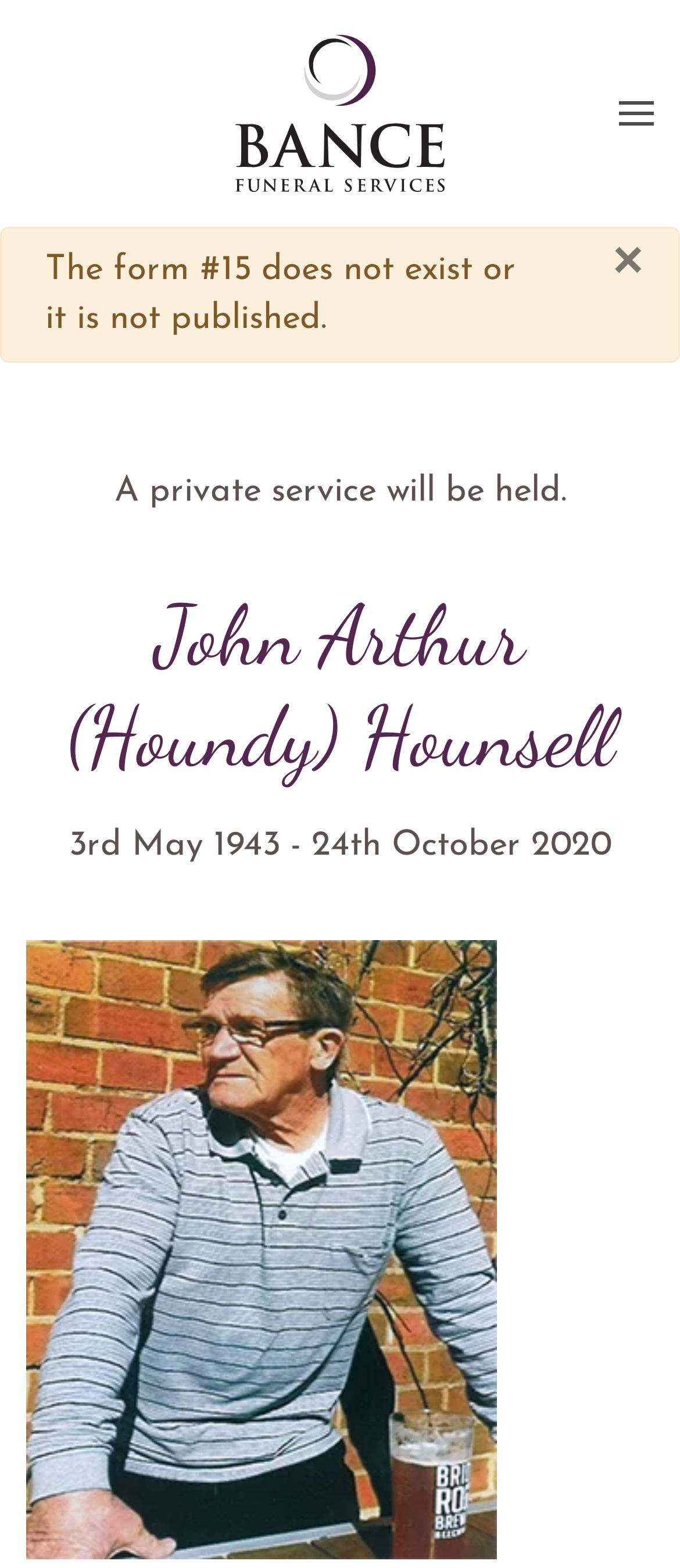Extract the bounding box for the UI element that matches this description: "aria-label="Back to home"".

[0.346, 0.022, 0.654, 0.122]